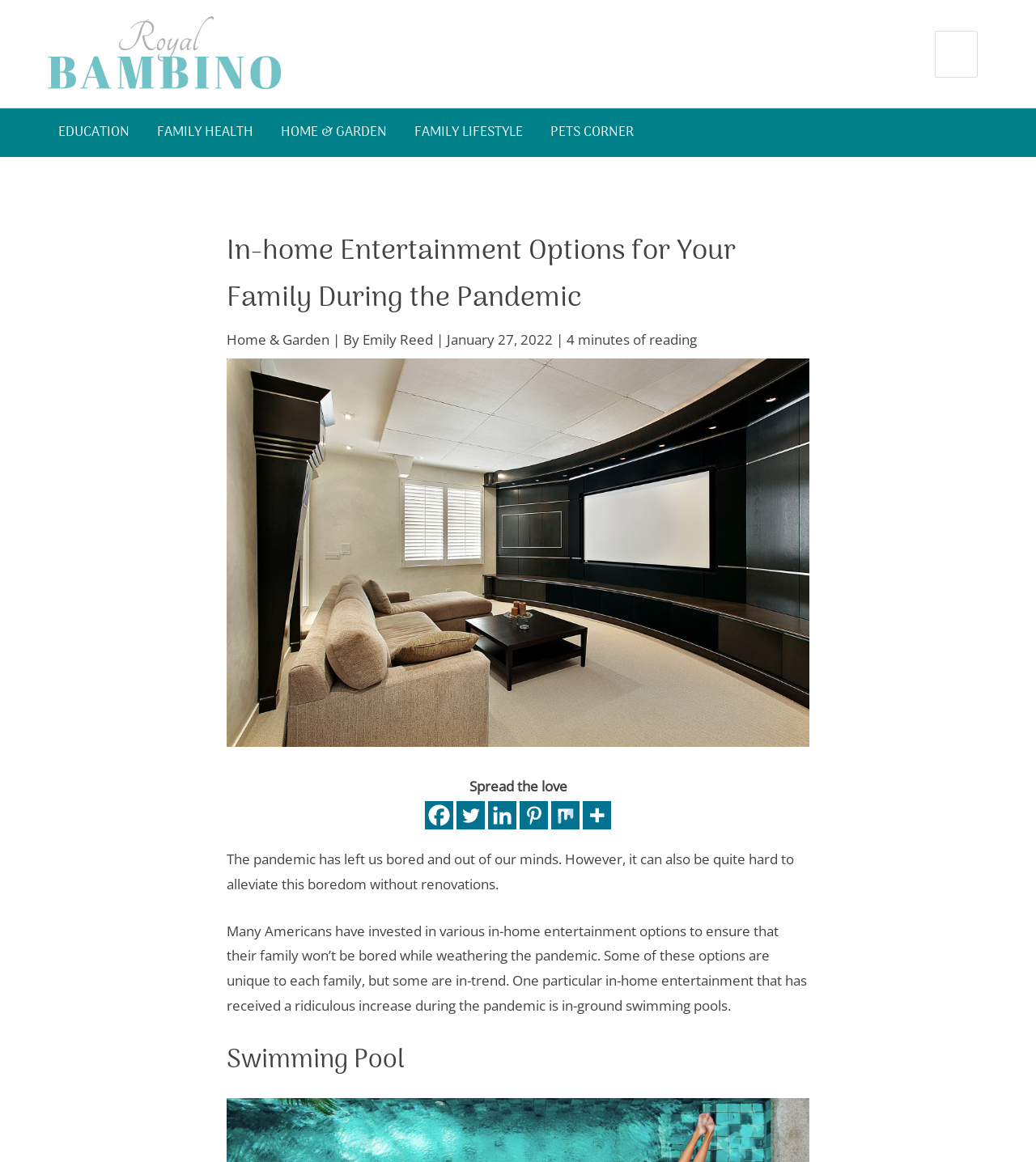What type of in-home entertainment is mentioned in the article?
Based on the image content, provide your answer in one word or a short phrase.

Swimming pool